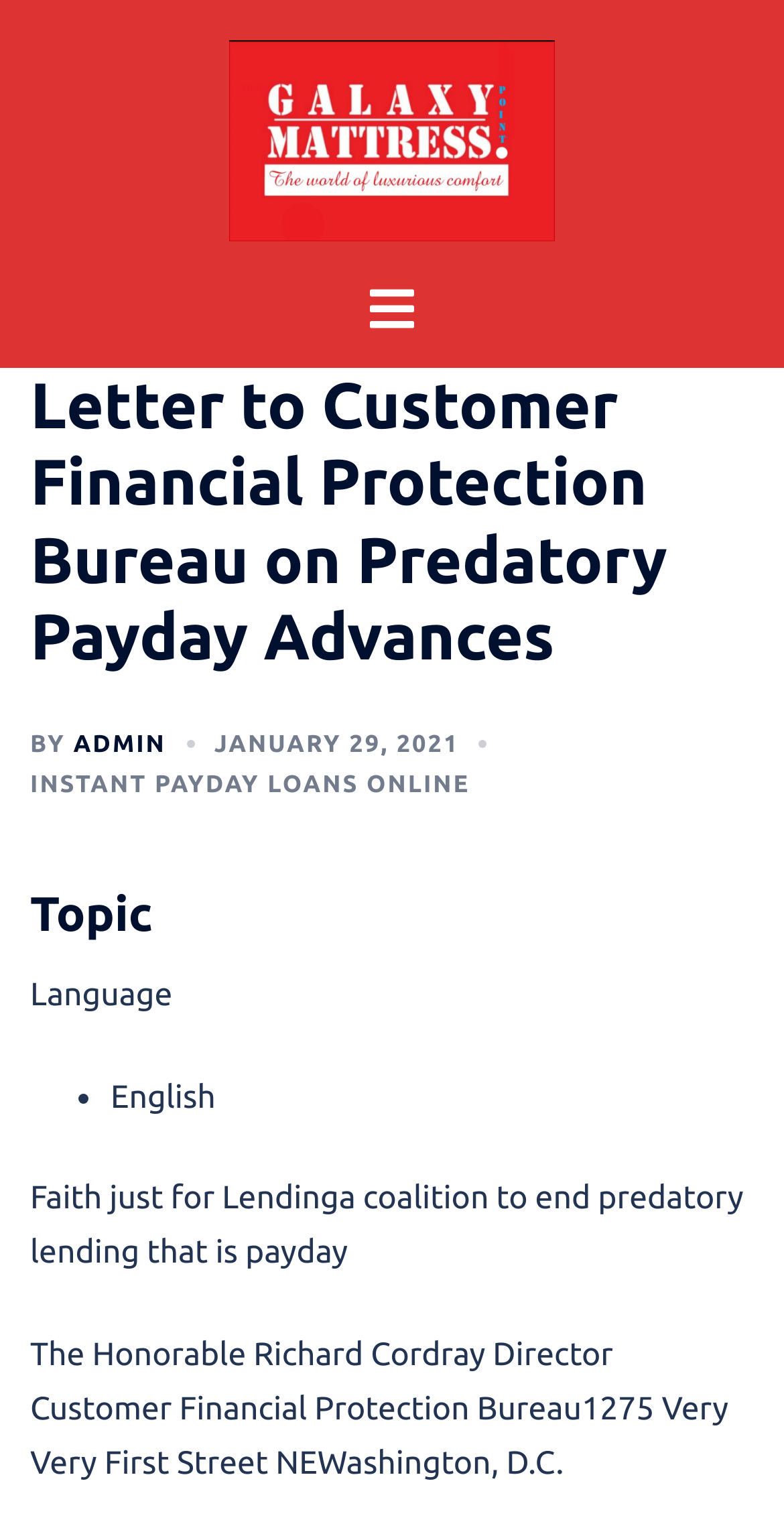Identify the primary heading of the webpage and provide its text.

Letter to Customer Financial Protection Bureau on Predatory Payday Advances